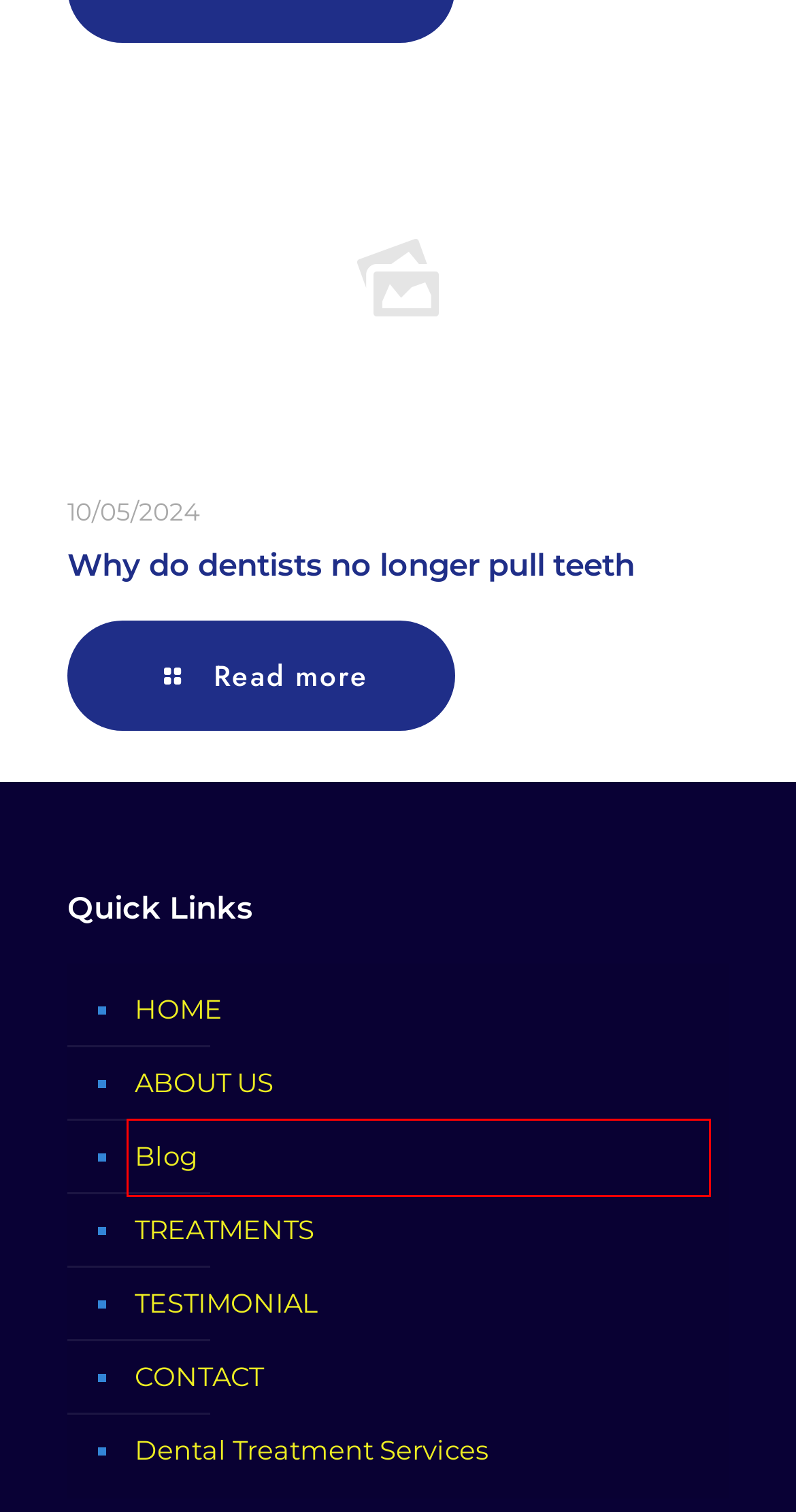You are given a screenshot of a webpage with a red rectangle bounding box around an element. Choose the best webpage description that matches the page after clicking the element in the bounding box. Here are the candidates:
A. ABOUT US - Banu Dental
B. When is to late for a root canal - Banu Dental
C. Dental Treatments in Kumbakonam - Banu Dental
D. Banu Treatment Services Kumbakonam - Banu Dental
E. Blog - Banu Dental
F. Testimonial - Banu Dental
G. CONTACT - Banu Dental
H. Why do dentists no longer pull teeth - Banu Dental

E